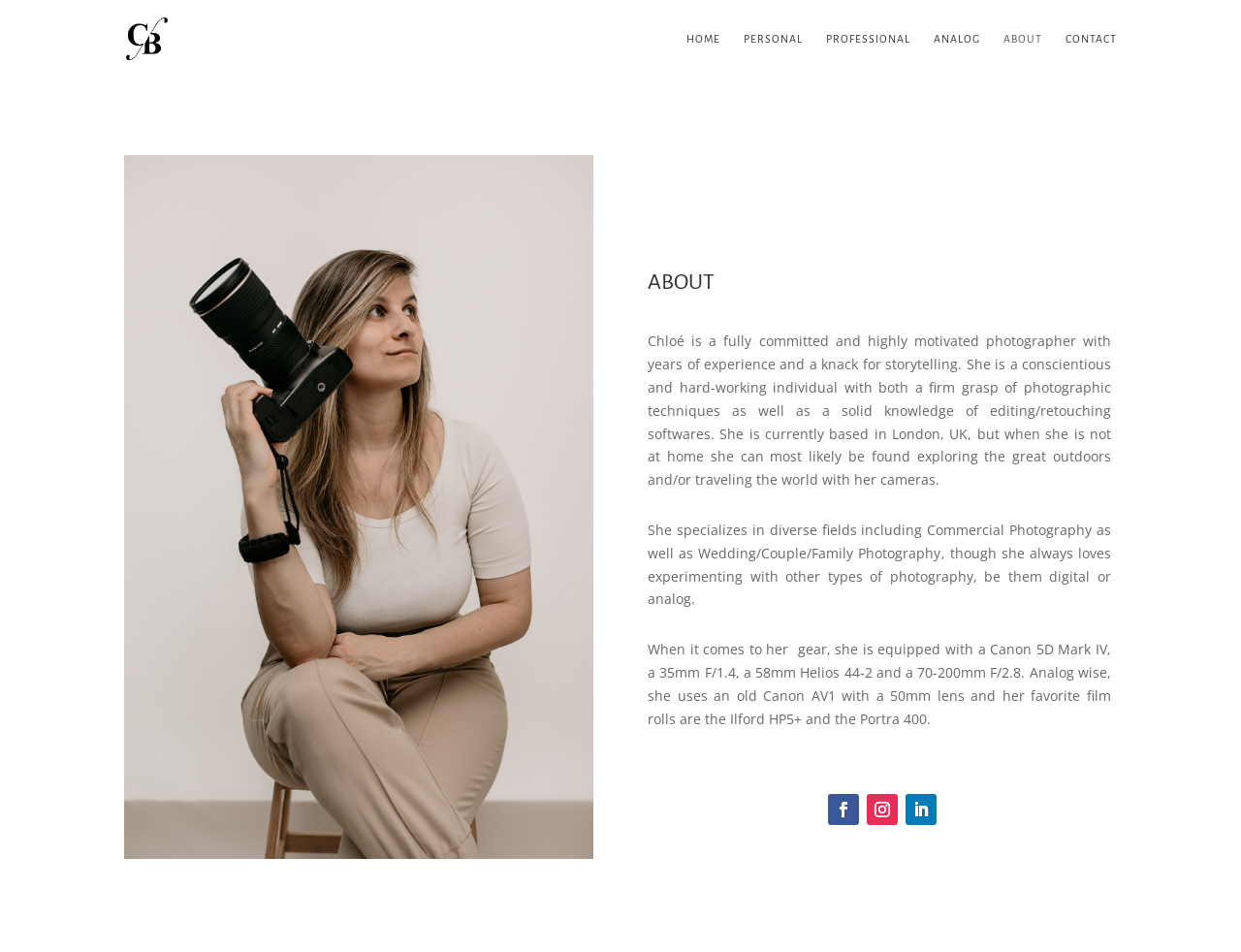Given the element description About, predict the bounding box coordinates for the UI element in the webpage screenshot. The format should be (top-left x, top-left y, bottom-right x, bottom-right y), and the values should be between 0 and 1.

[0.809, 0.034, 0.84, 0.081]